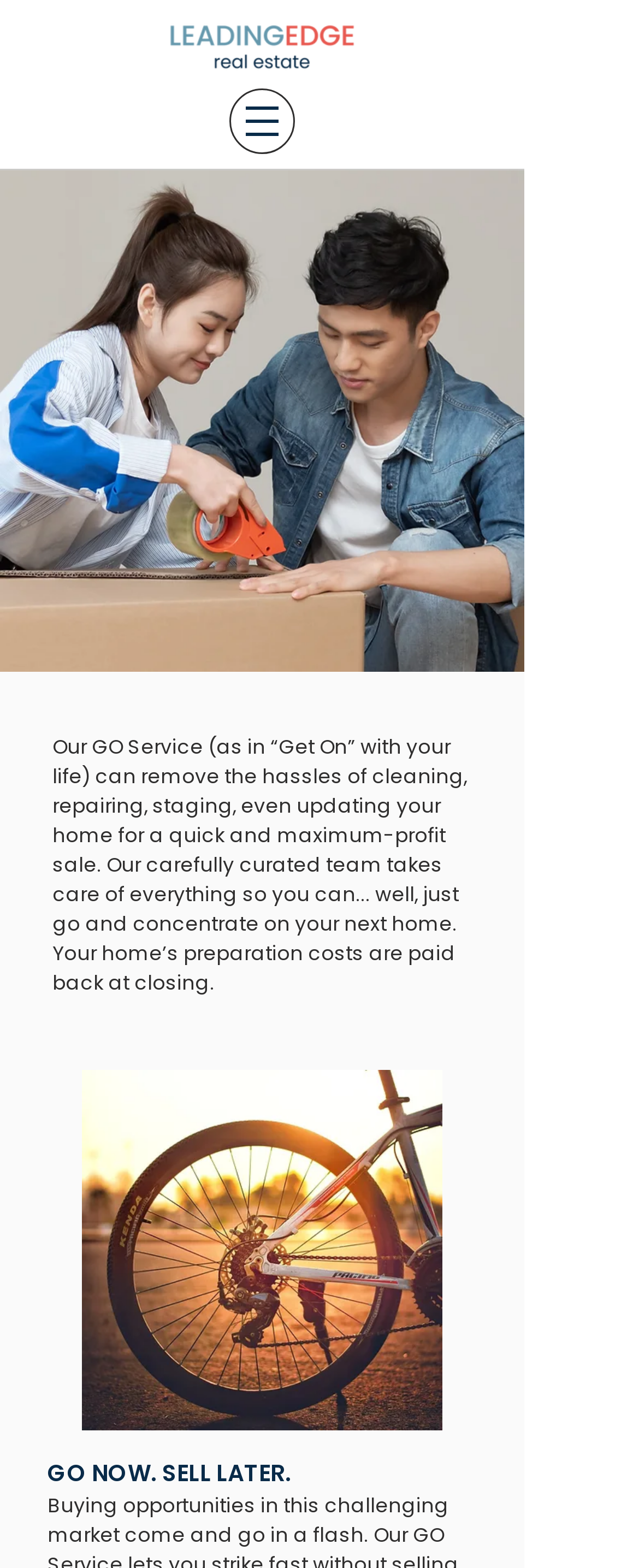Give a concise answer of one word or phrase to the question: 
What is the goal of the GO Service?

Quick and maximum-profit sale